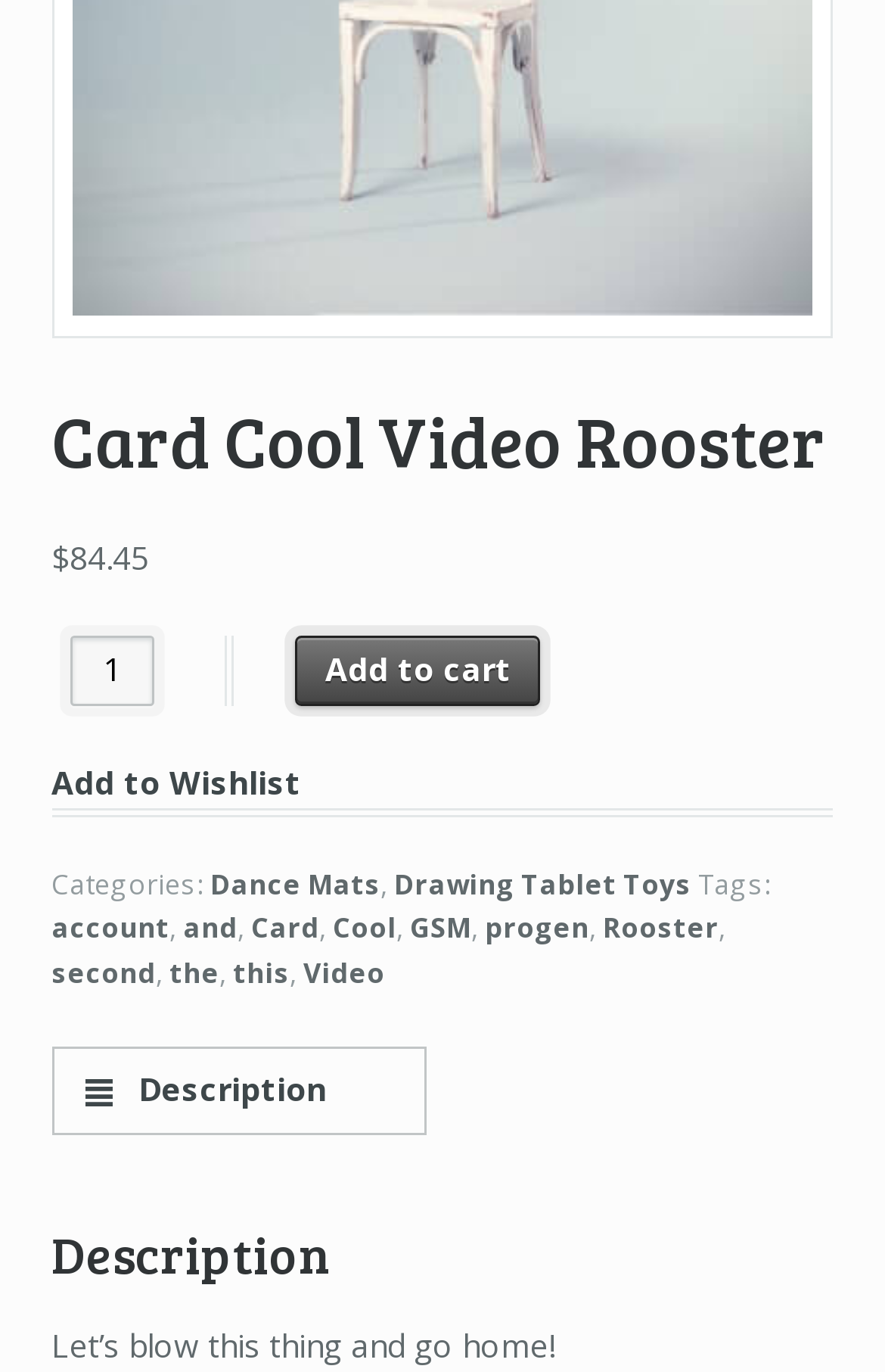What is the price of the Card Cool Video Rooster?
Examine the image and provide an in-depth answer to the question.

The price of the Card Cool Video Rooster can be found next to the product name, which is '$84.45'.